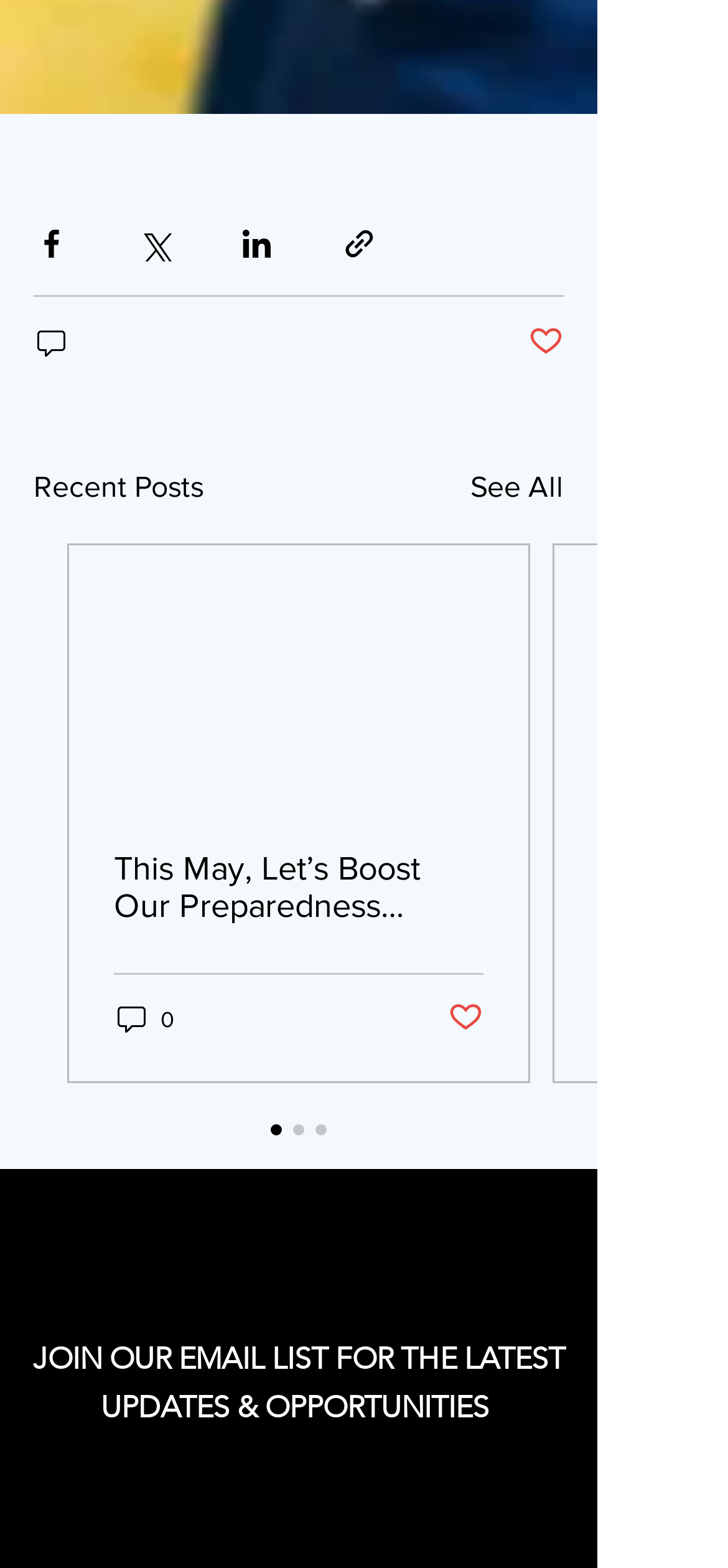Given the webpage screenshot and the description, determine the bounding box coordinates (top-left x, top-left y, bottom-right x, bottom-right y) that define the location of the UI element matching this description: See All

[0.646, 0.297, 0.774, 0.326]